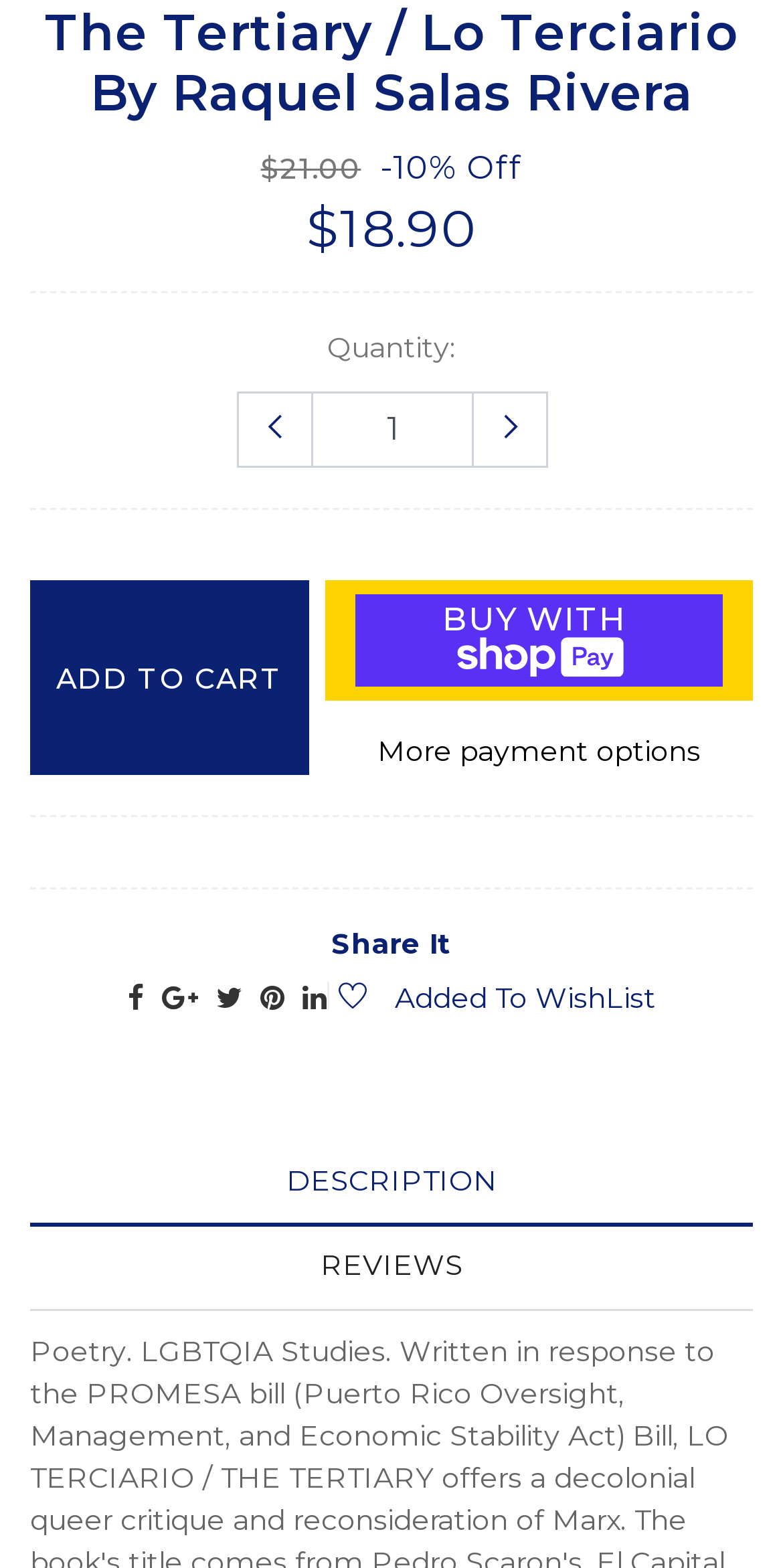Kindly respond to the following question with a single word or a brief phrase: 
What is the purpose of the social media links?

To share the book